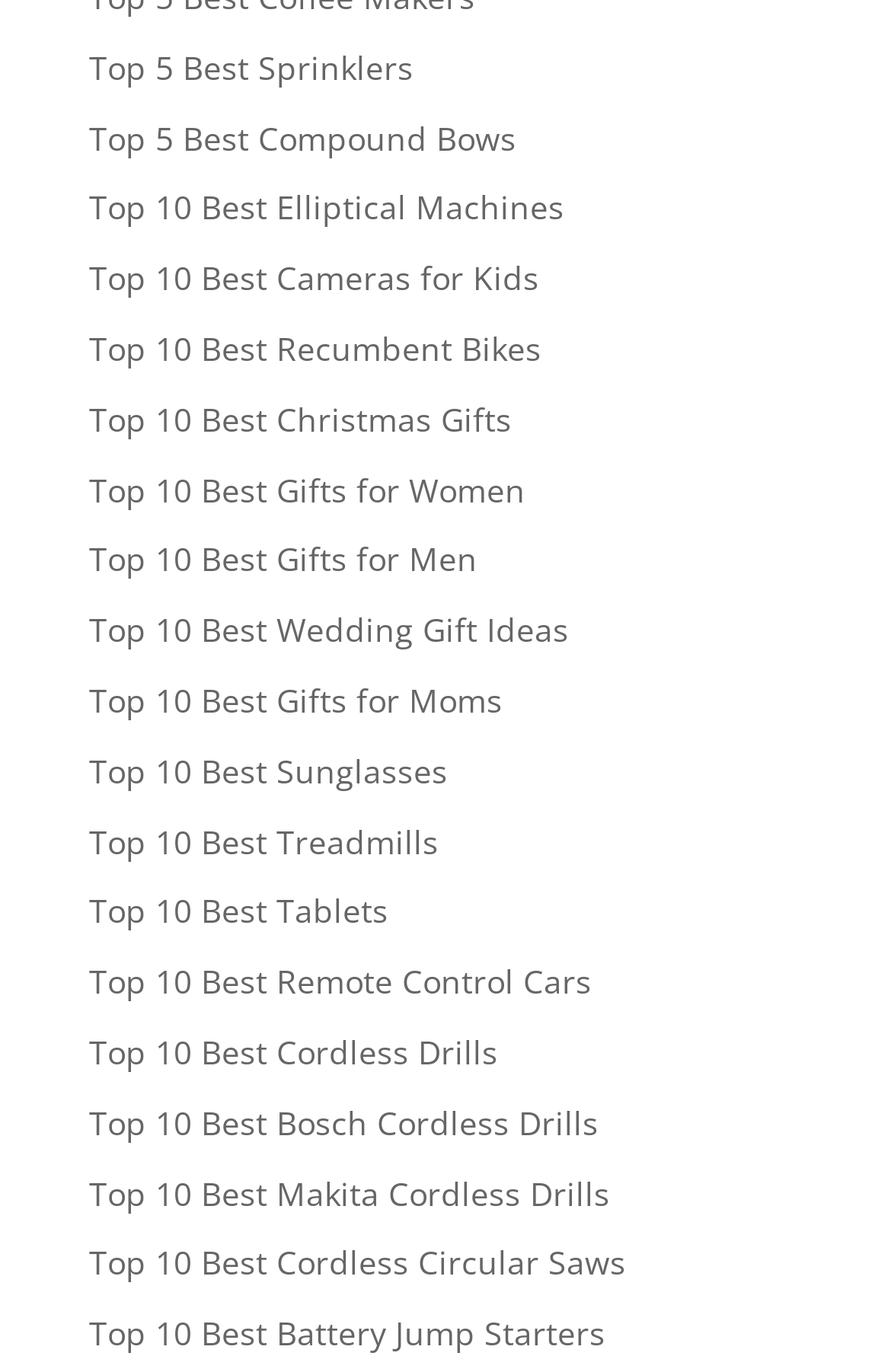What is the topic of the first link?
Can you provide a detailed and comprehensive answer to the question?

The first link on the webpage has the text 'Top 5 Best Sprinklers', so the topic of the first link is Sprinklers.